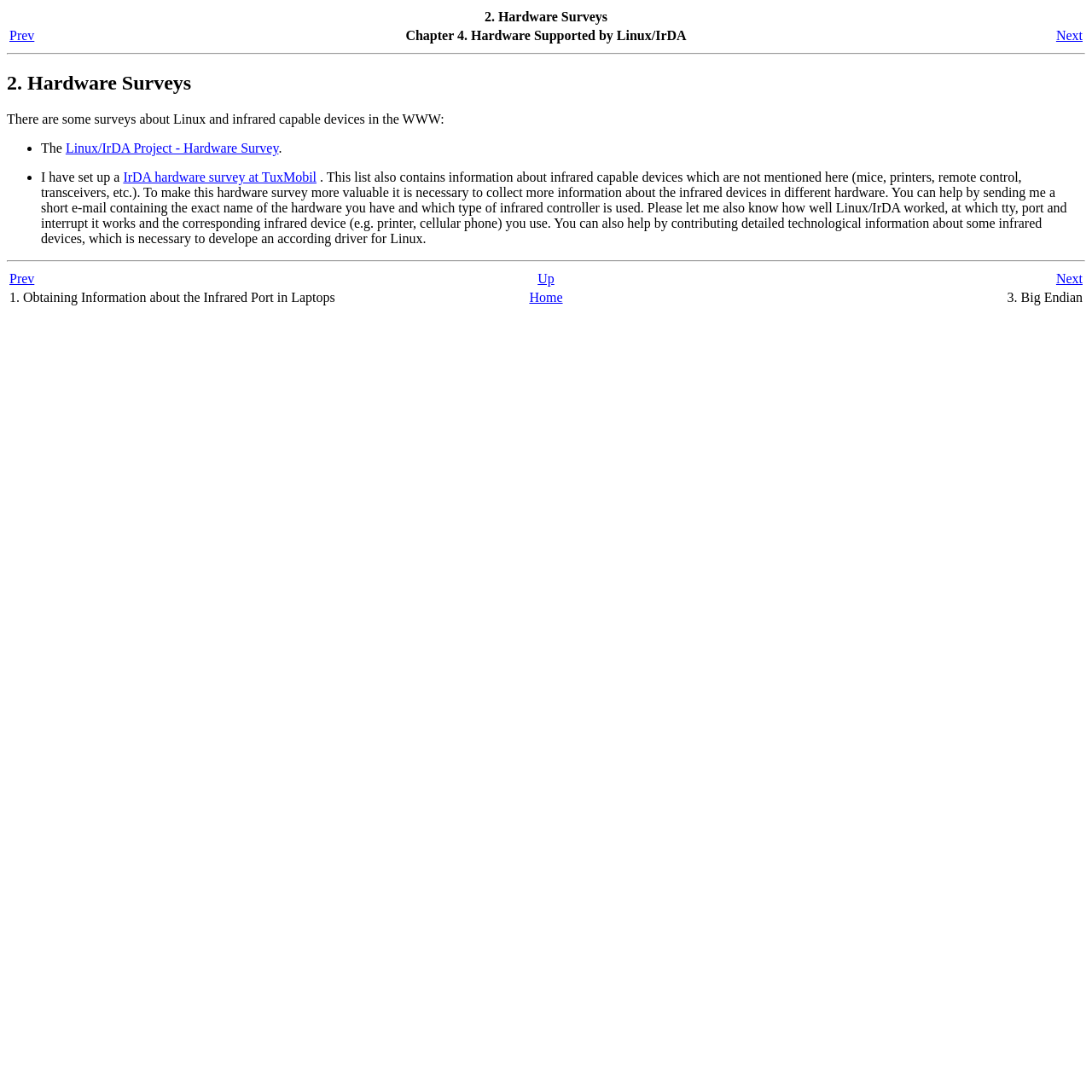What is the title of the first survey mentioned?
We need a detailed and exhaustive answer to the question. Please elaborate.

The first survey mentioned on the webpage is the Linux/IrDA Project - Hardware Survey, which is a link that users can click to access the survey. This survey is likely related to the Linux operating system and infrared devices.